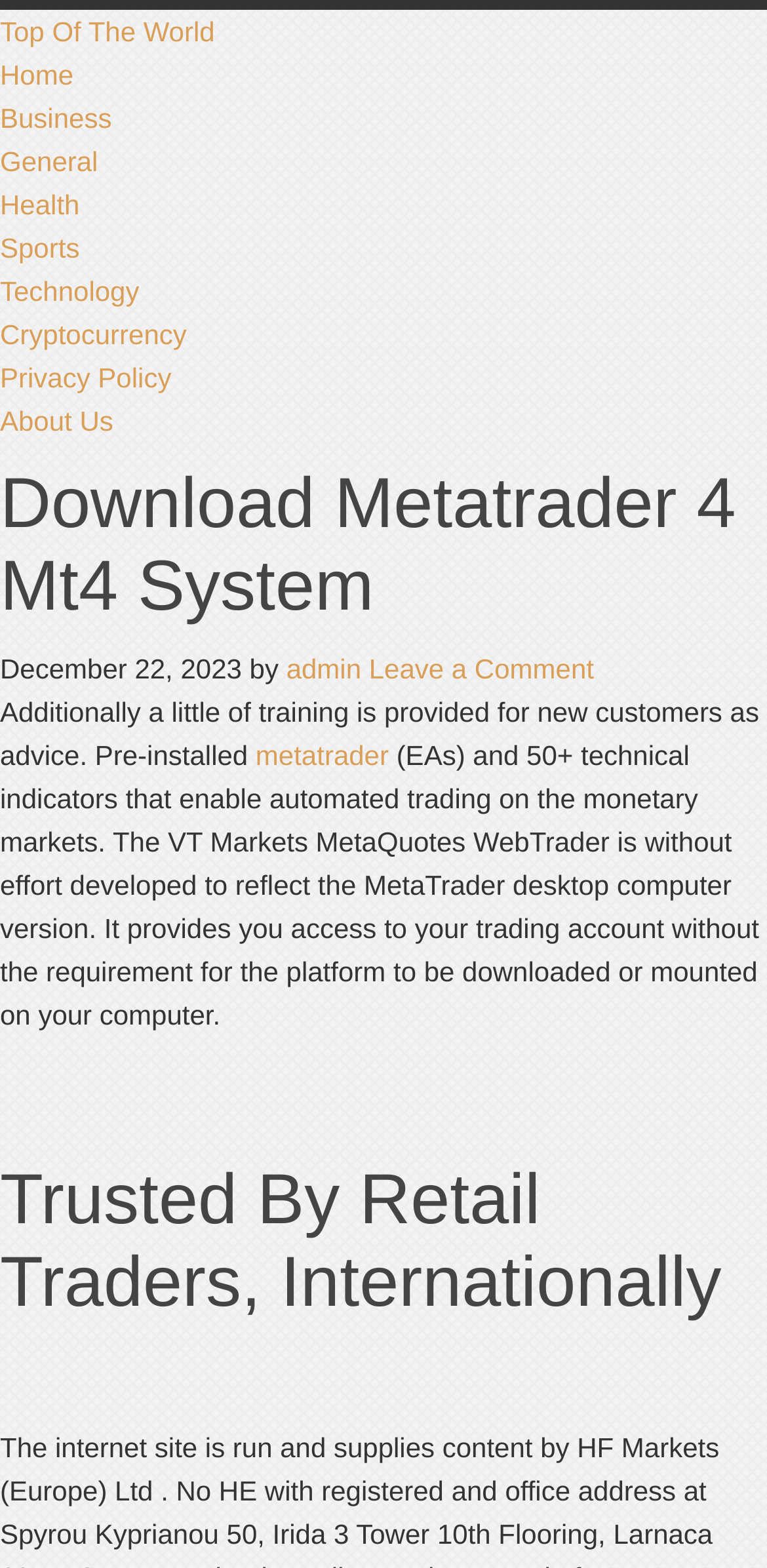Provide the bounding box coordinates of the UI element this sentence describes: "admin".

[0.373, 0.416, 0.471, 0.436]